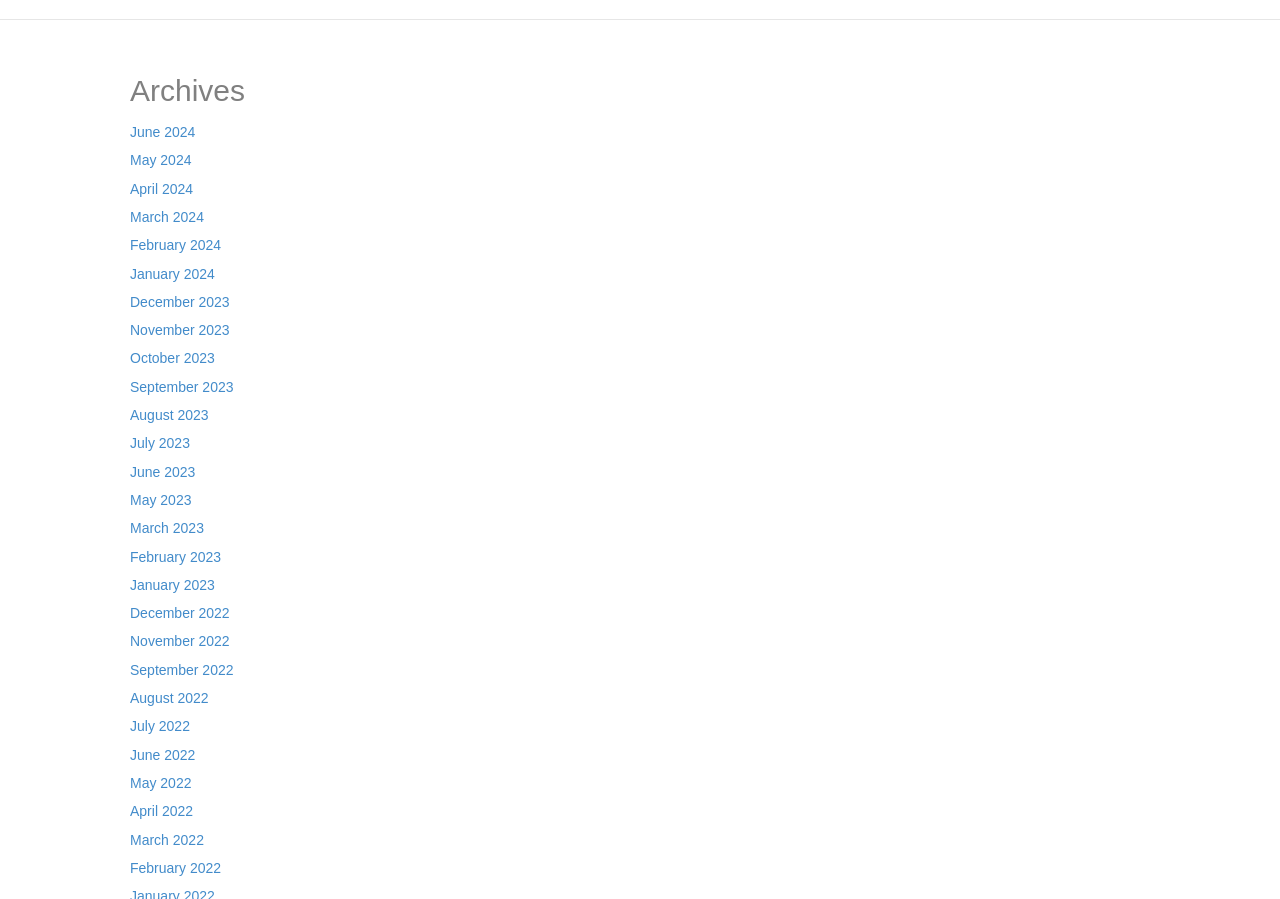Could you find the bounding box coordinates of the clickable area to complete this instruction: "go to May 2023 archives"?

[0.102, 0.547, 0.15, 0.565]